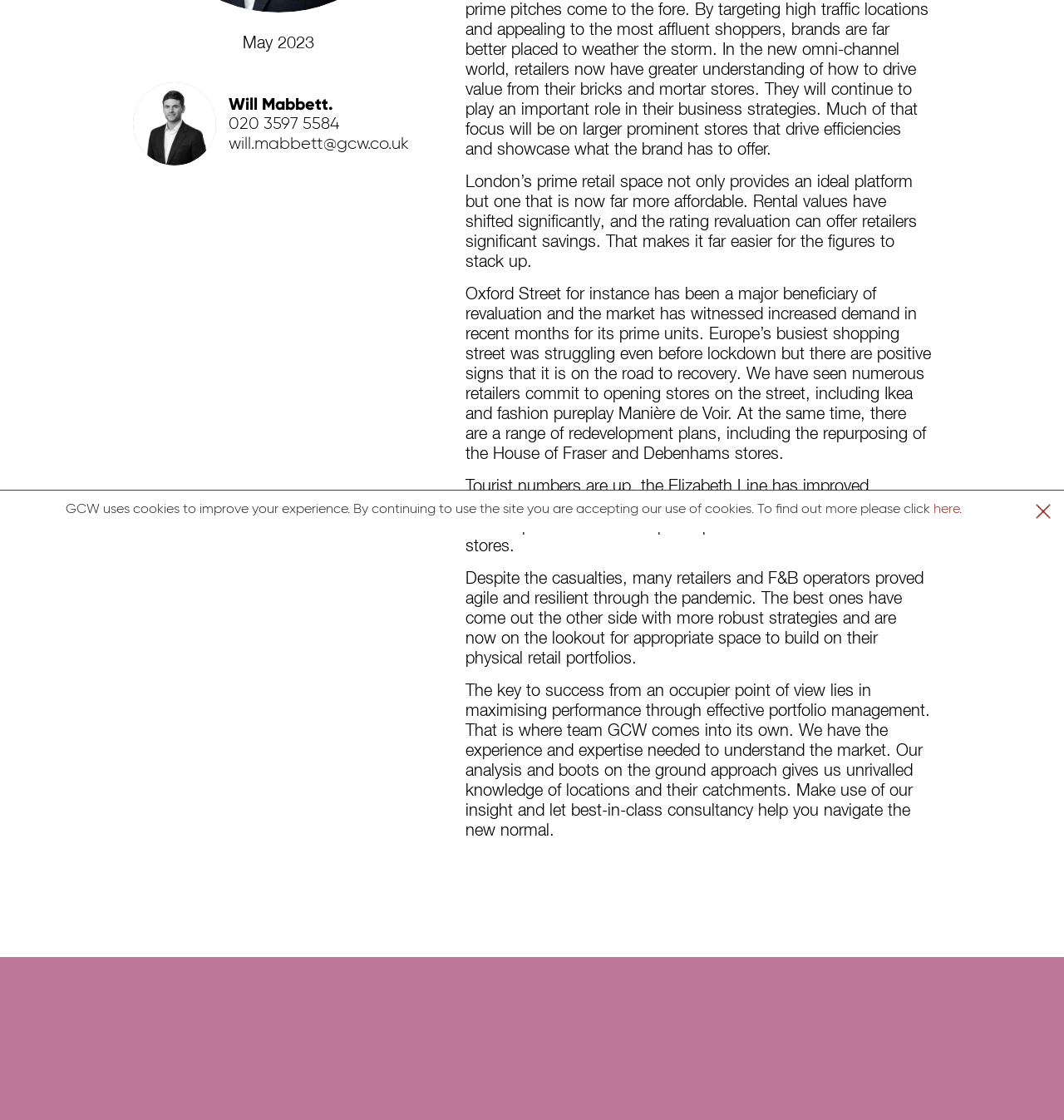Predict the bounding box for the UI component with the following description: "Terms & Conditions".

[0.756, 0.953, 0.834, 0.962]